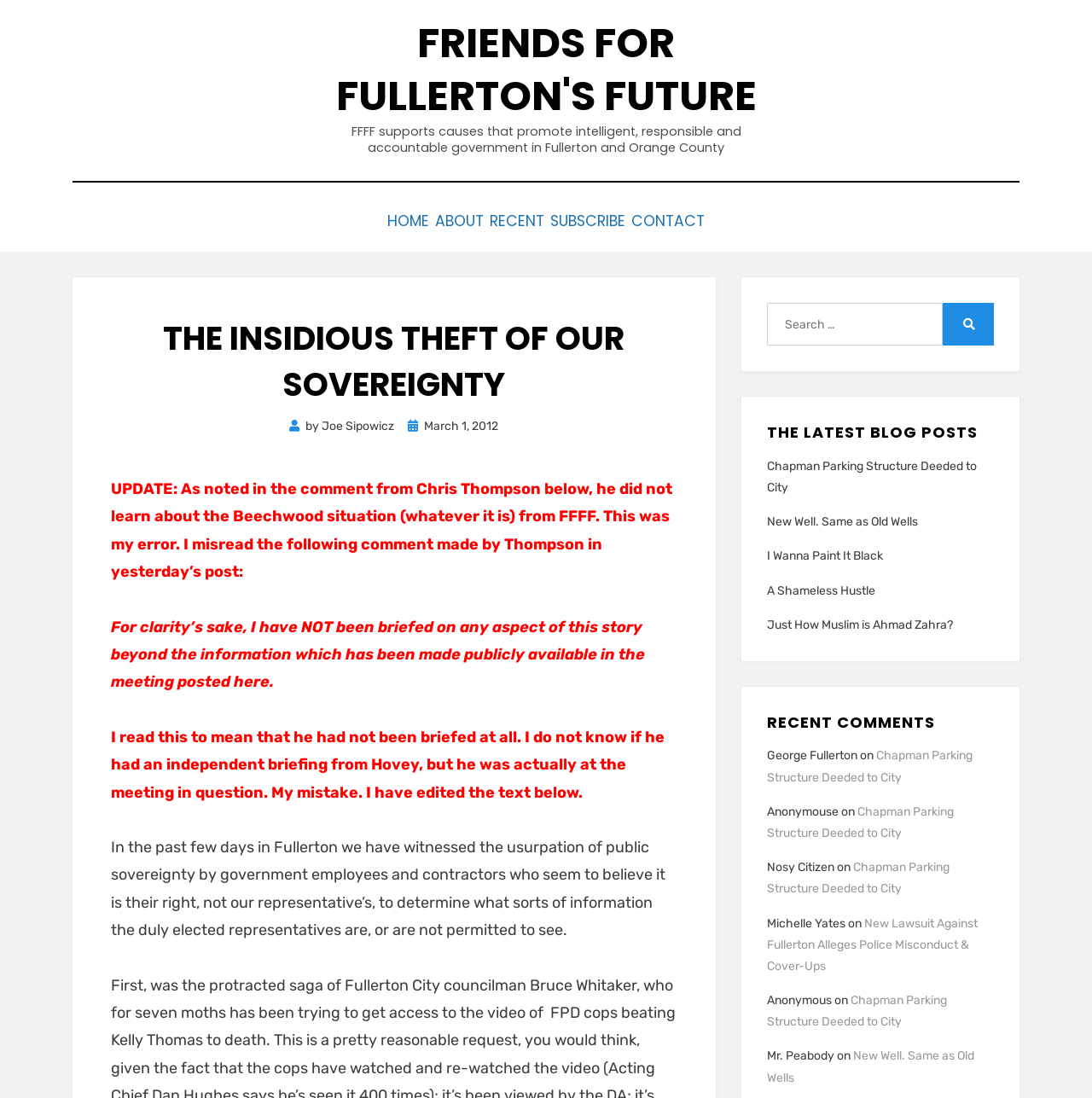What type of content is listed under 'THE LATEST BLOG POSTS'?
Analyze the screenshot and provide a detailed answer to the question.

The section 'THE LATEST BLOG POSTS' lists the titles of recent blog posts on the website, along with links to each post.